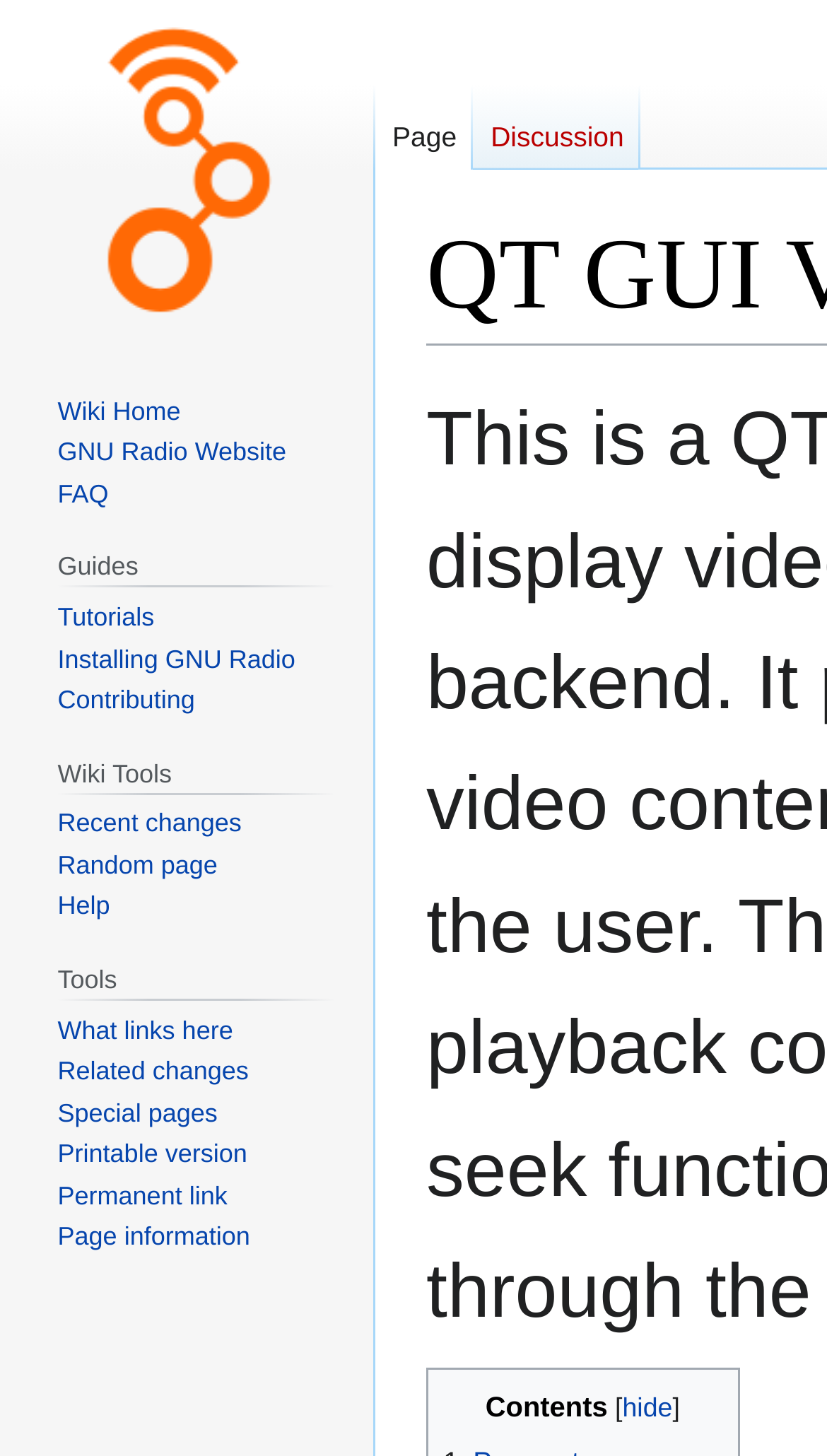Summarize the webpage with intricate details.

The webpage is about QT GUI Video Display in GNU Radio. At the top, there are two links, "Jump to navigation" and "Jump to search", positioned side by side, almost centered horizontally. Below these links, there is a button labeled "hide" and a heading titled "Contents", which is located towards the right side of the page.

On the left side of the page, there are four navigation sections: "Namespaces", "Navigation", "Guides", and "Wiki Tools". Each section has a heading and several links underneath. The "Namespaces" section has two links, "Page" and "Discussion". The "Navigation" section has three links, "Wiki Home", "GNU Radio Website", and "FAQ". The "Guides" section has three links, "Tutorials", "Installing GNU Radio", and "Contributing". The "Wiki Tools" section has four links, "Recent changes", "Random page", "Help", and others.

Further down on the left side, there is another navigation section titled "Tools", which has five links, "What links here", "Related changes", "Special pages", "Printable version", and "Page information".

At the top left corner of the page, there is a link titled "Visit the main page".